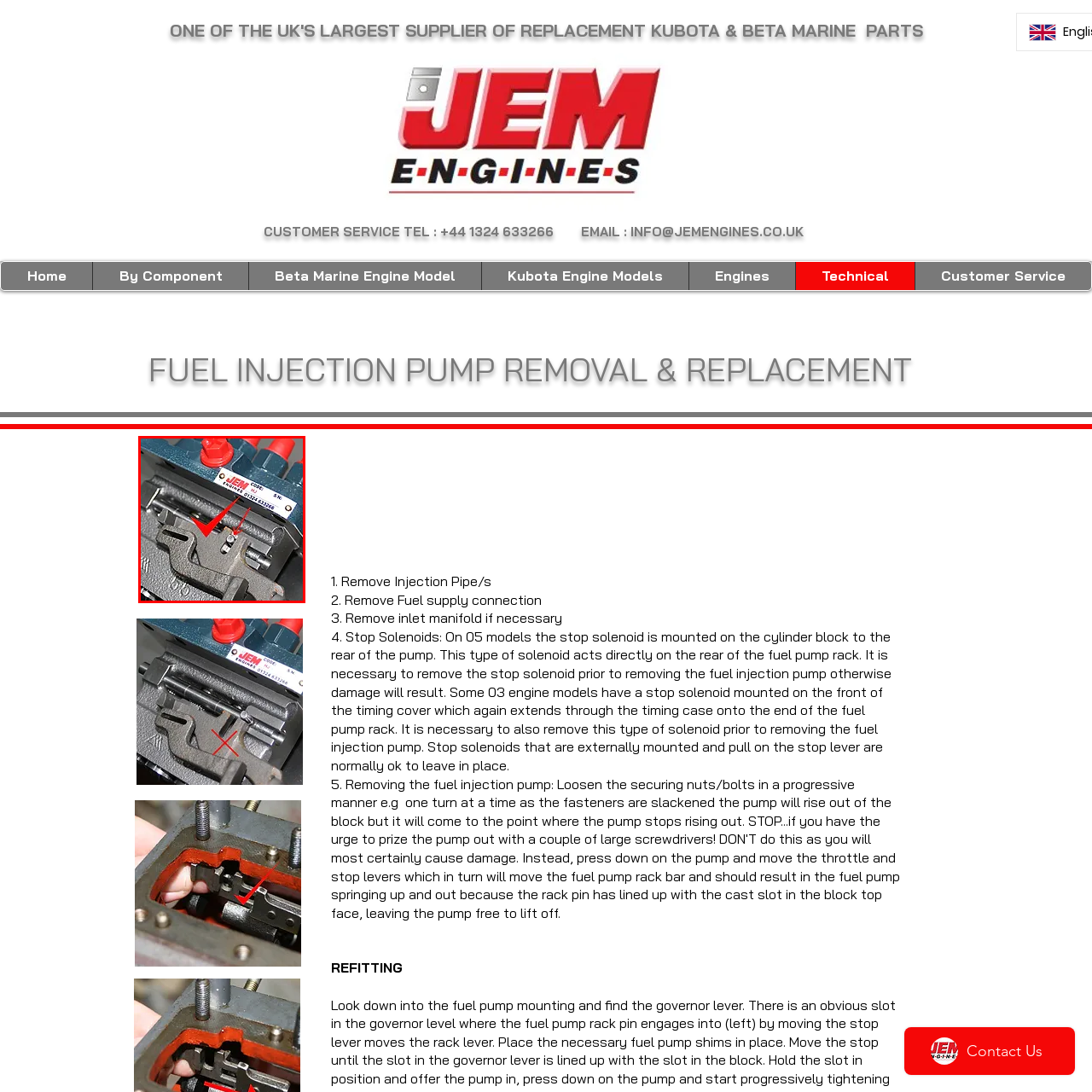Please look at the image highlighted by the red bounding box and provide a single word or phrase as an answer to this question:
Who contributed to the technical support?

JEM Engineers